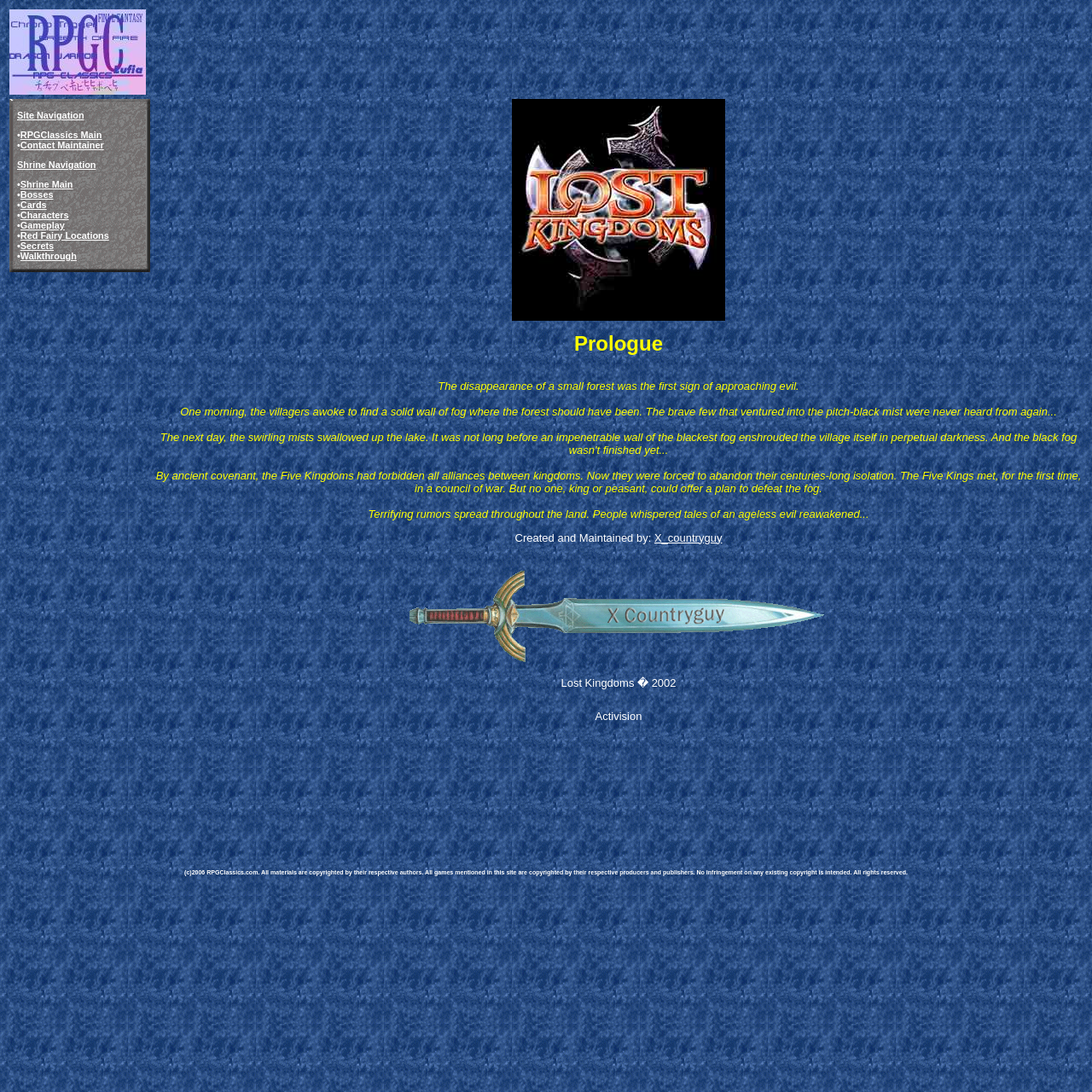Please provide a comprehensive response to the question below by analyzing the image: 
What is the relationship between the Five Kingdoms mentioned in the game's prologue?

I inferred this answer by reading the text on the webpage, specifically the section that says 'By ancient covenant, the Five Kingdoms had forbidden all alliances between kingdoms.' This suggests that the Five Kingdoms had a historical agreement to not form alliances with each other, but this agreement is being reconsidered in the face of the fog threat.